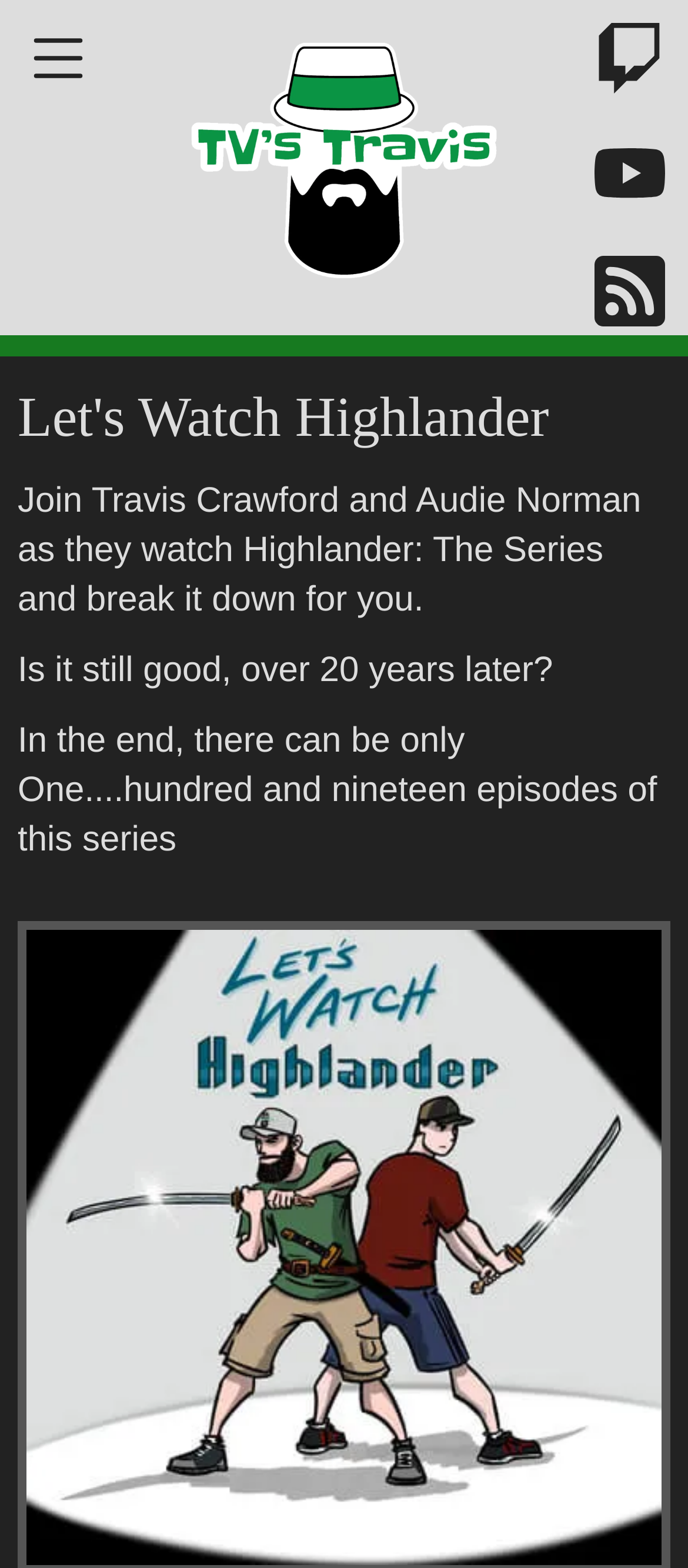Given the description of a UI element: "title="TV's Travis"", identify the bounding box coordinates of the matching element in the webpage screenshot.

[0.205, 0.0, 0.795, 0.191]